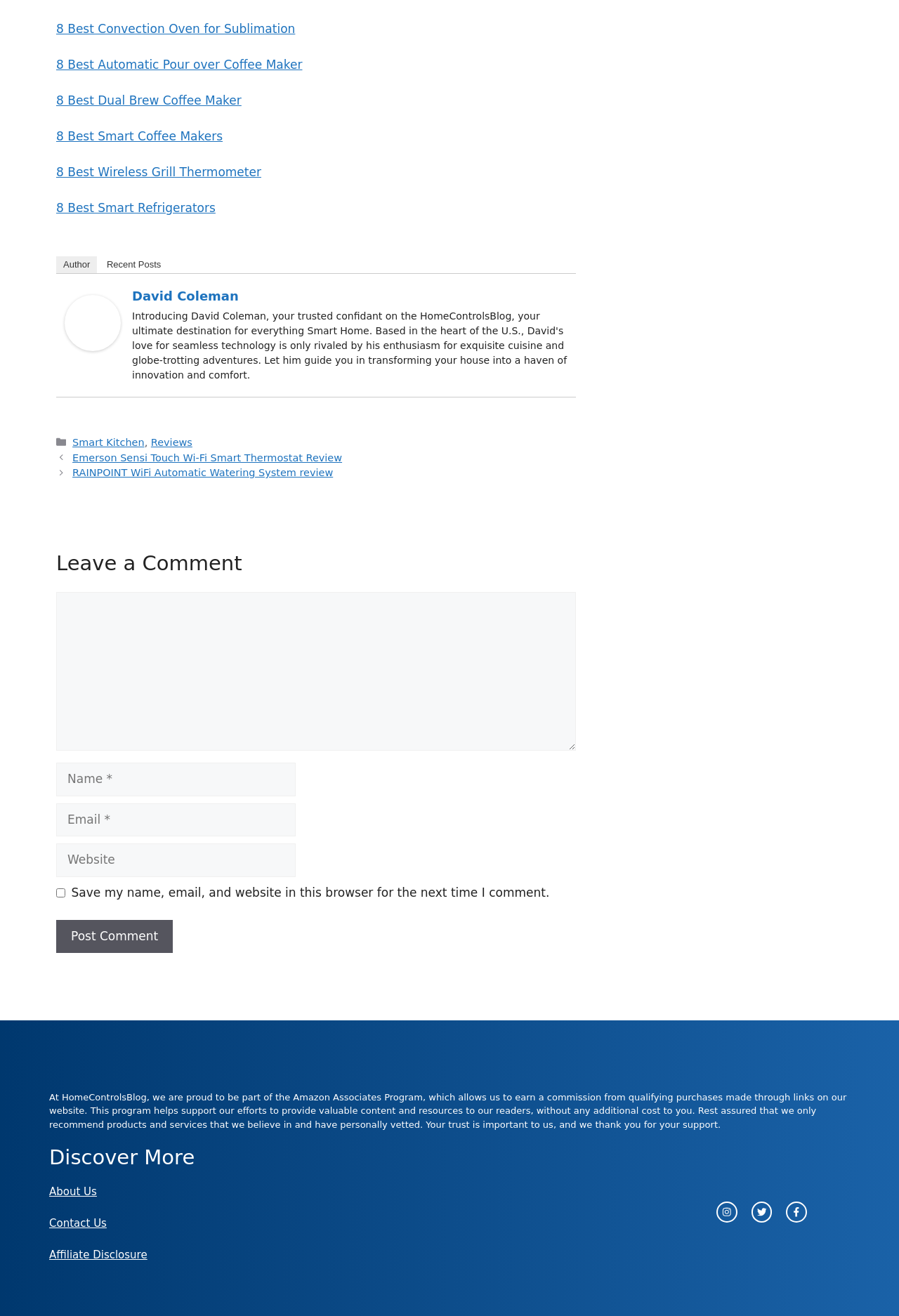Highlight the bounding box coordinates of the region I should click on to meet the following instruction: "Leave a comment".

[0.062, 0.419, 0.641, 0.439]